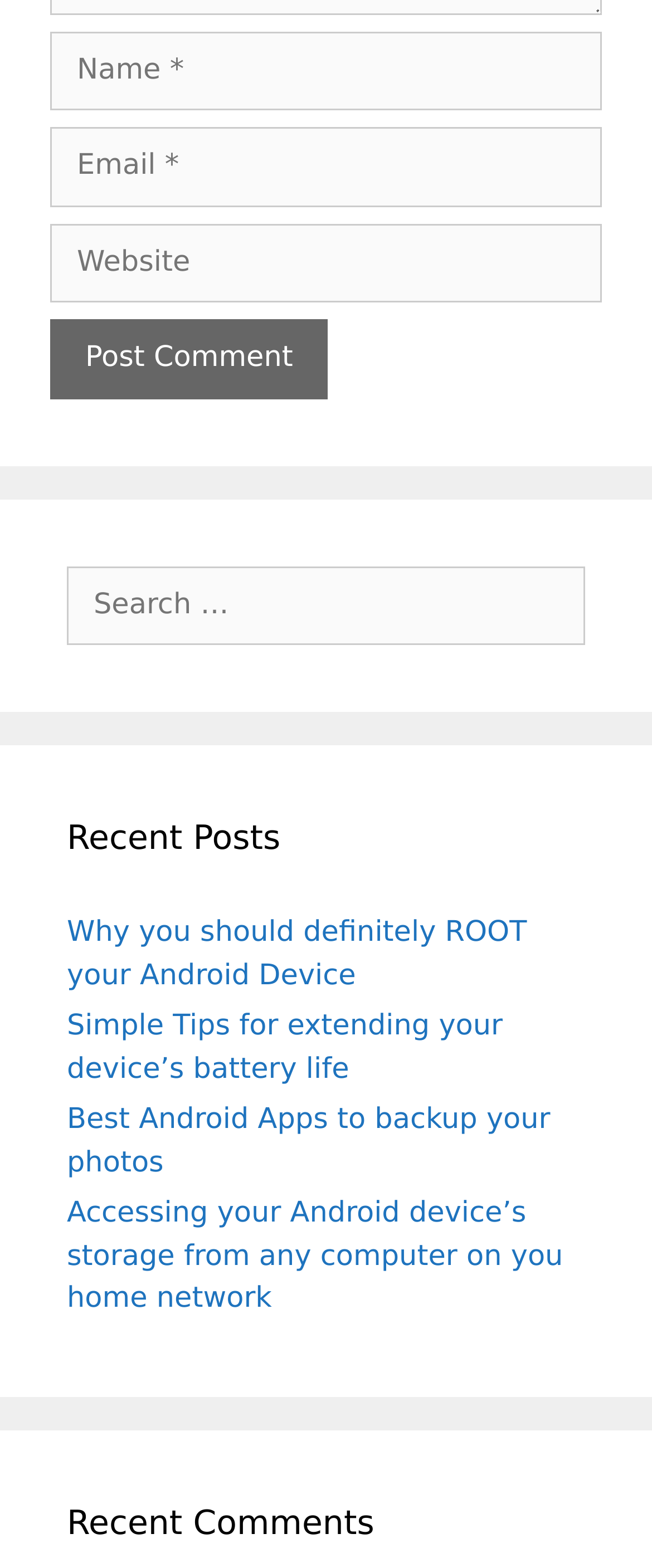What is the purpose of the button?
Refer to the image and respond with a one-word or short-phrase answer.

Post Comment